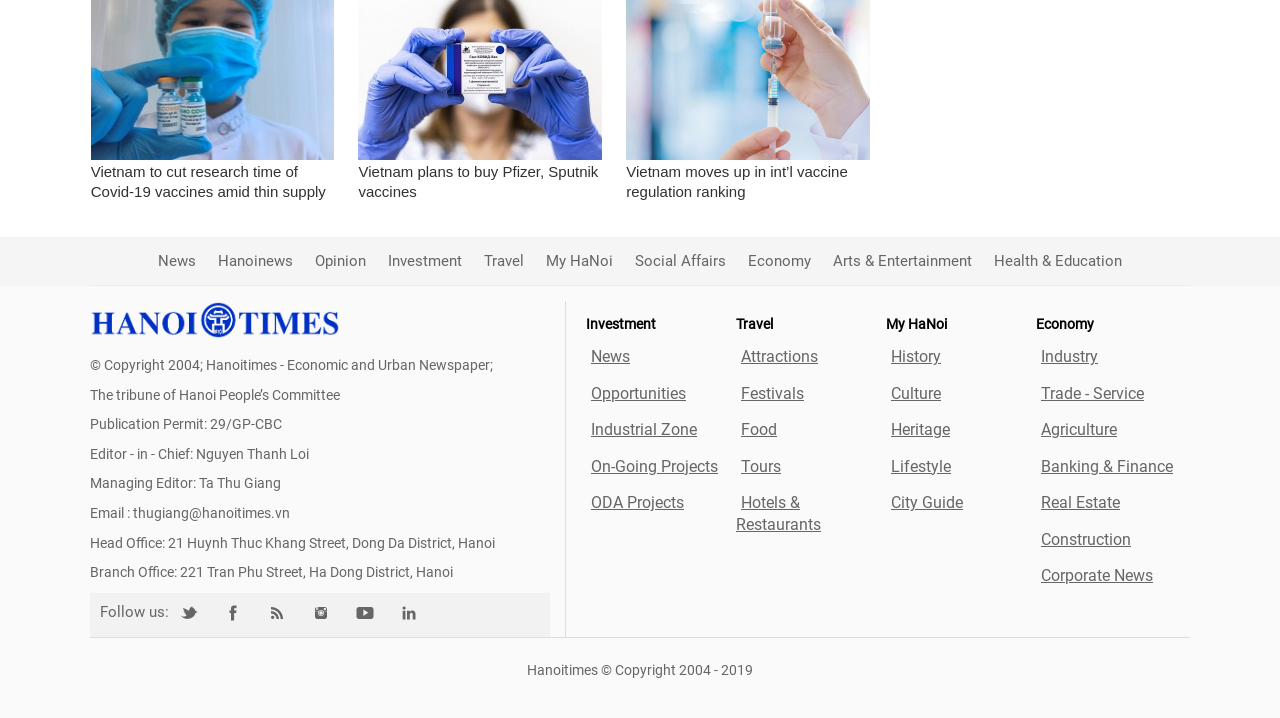Please specify the bounding box coordinates for the clickable region that will help you carry out the instruction: "Learn about 'Industrial Zone' investment opportunities".

[0.458, 0.575, 0.545, 0.623]